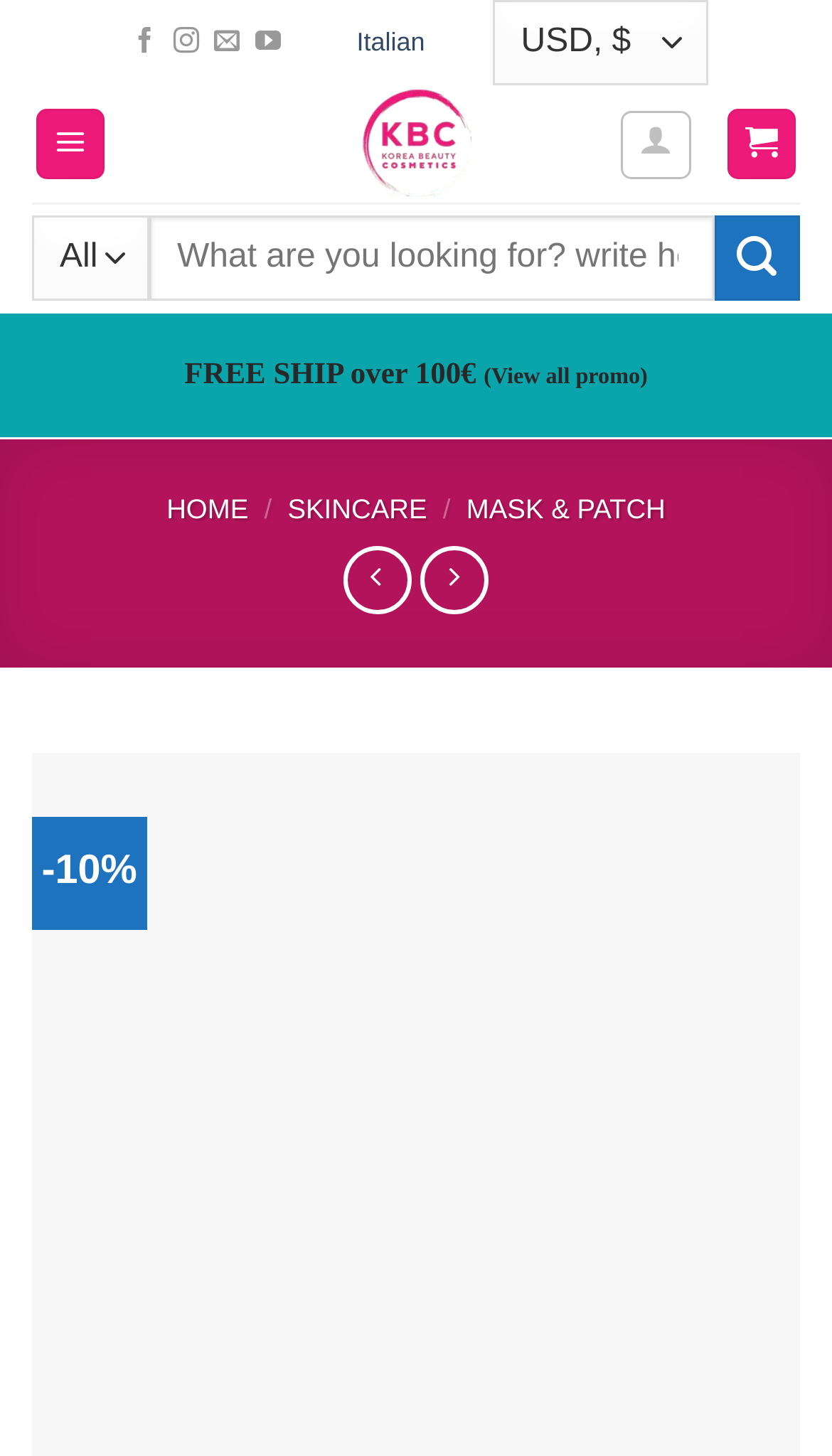What is the promo offer available?
Based on the image, give a concise answer in the form of a single word or short phrase.

FREE SHIP over 100€